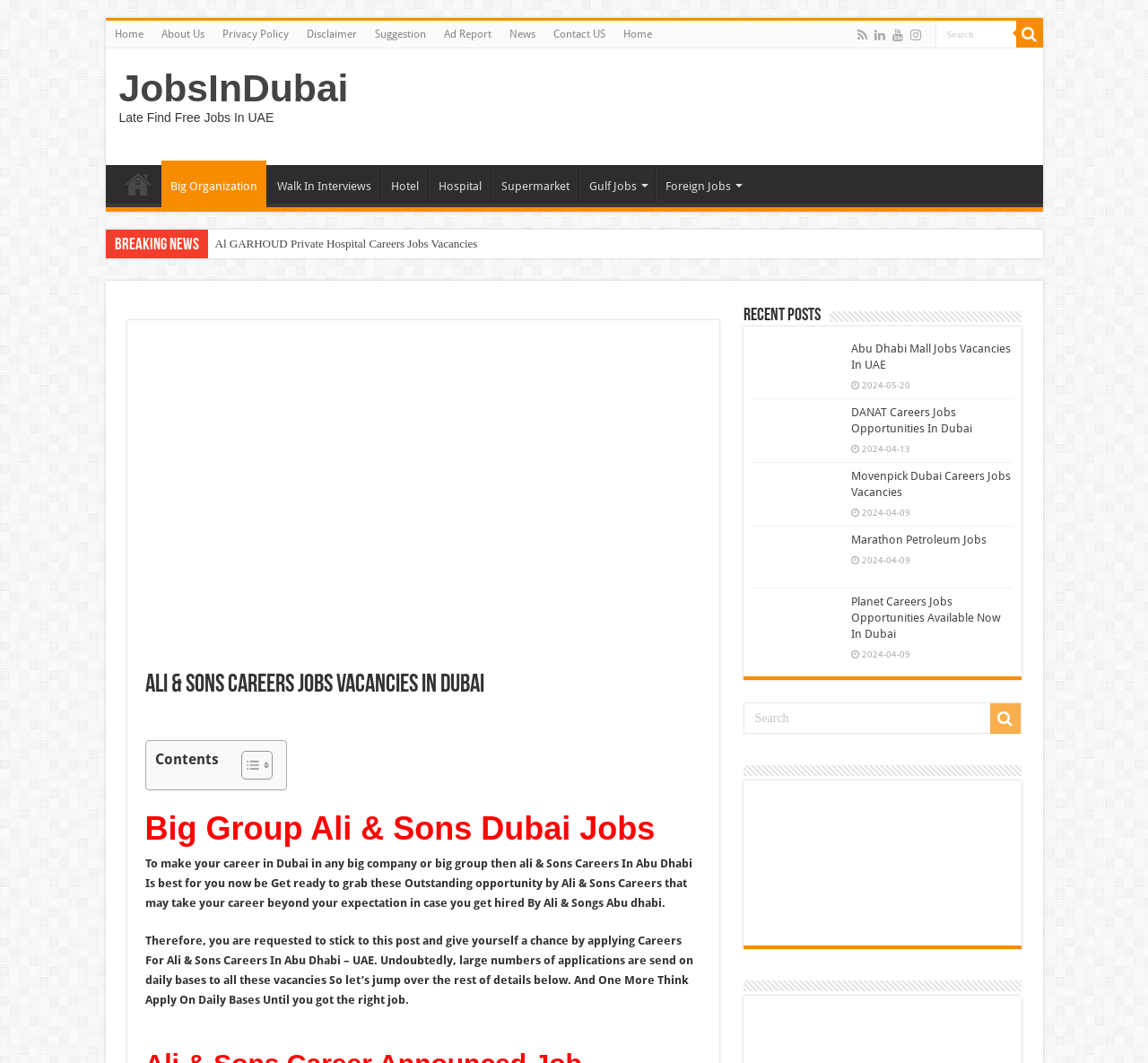Analyze the image and give a detailed response to the question:
What is the main topic of this webpage?

Based on the webpage's content, including the links and headings, it appears that the main topic of this webpage is jobs and career opportunities in Dubai.